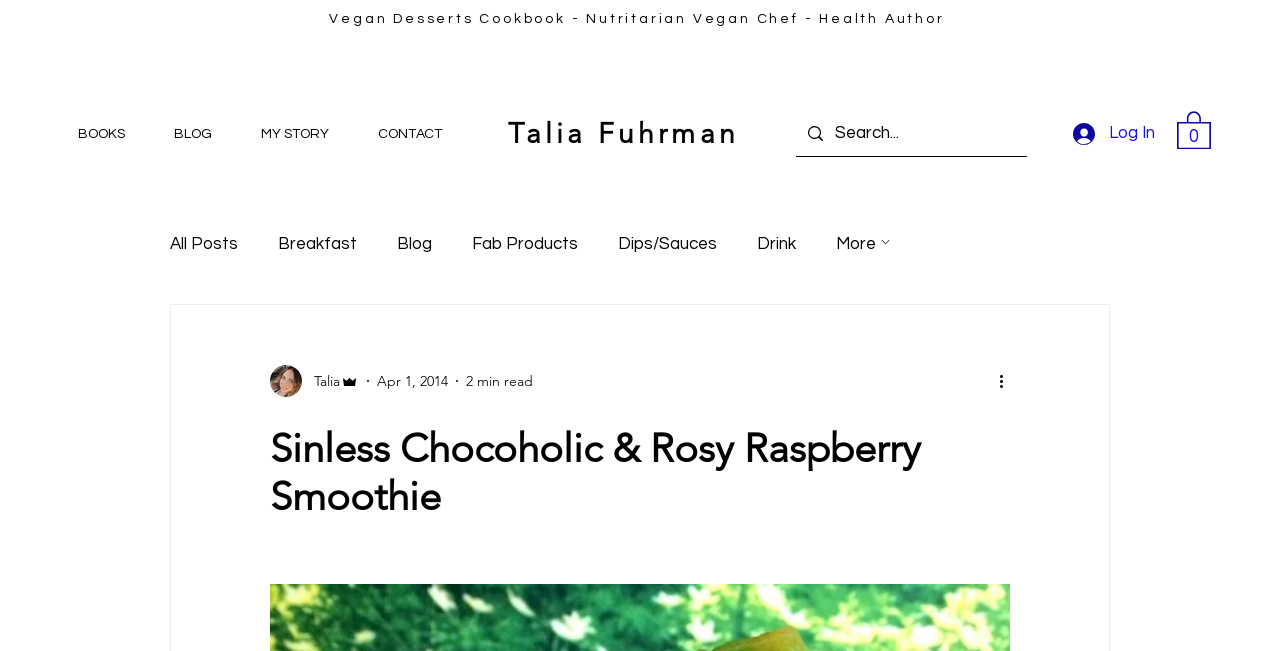Identify the bounding box coordinates for the region to click in order to carry out this instruction: "Log in to the website". Provide the coordinates using four float numbers between 0 and 1, formatted as [left, top, right, bottom].

[0.827, 0.178, 0.913, 0.233]